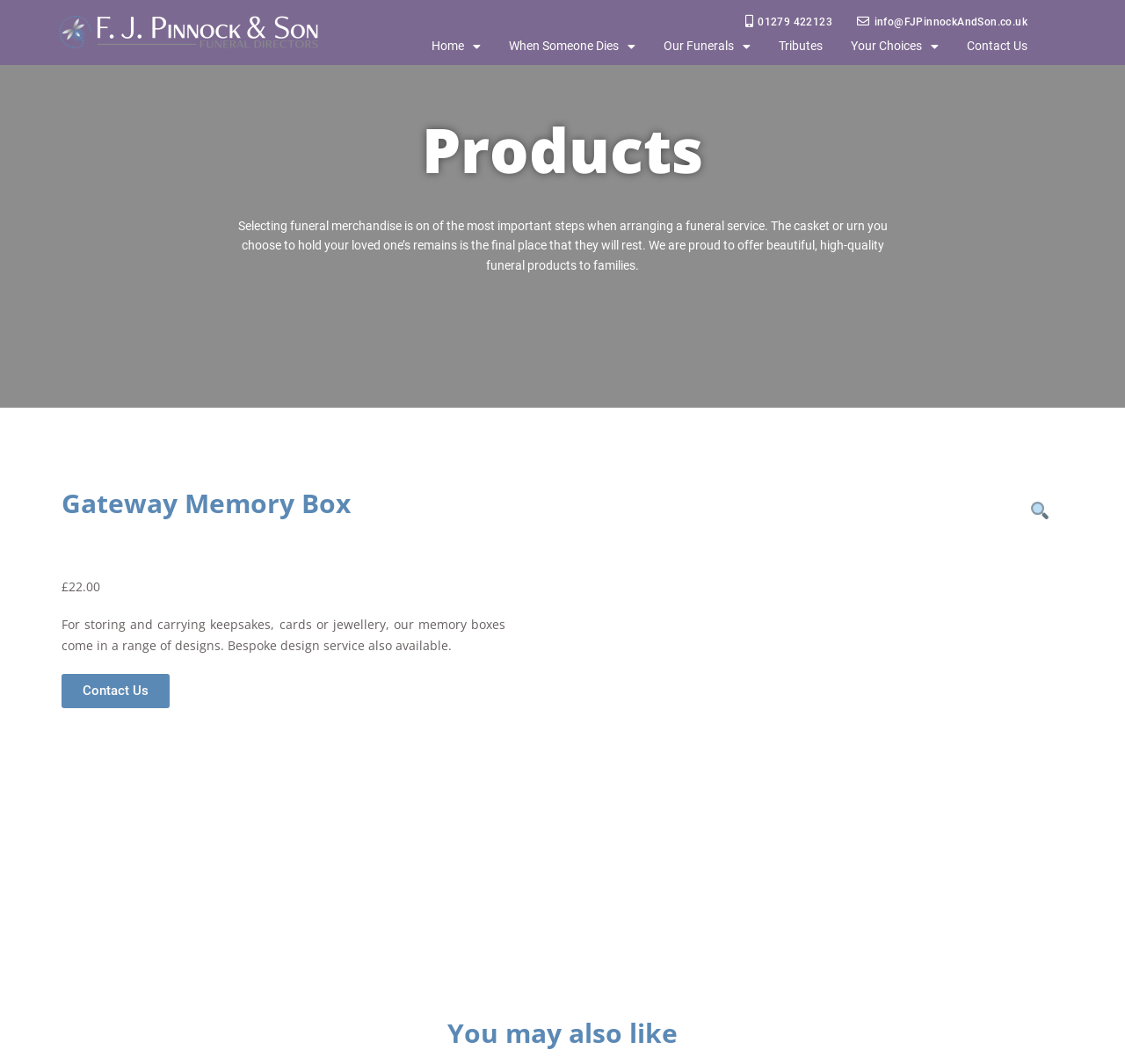Can you identify the bounding box coordinates of the clickable region needed to carry out this instruction: 'Click the 'Home' menu'? The coordinates should be four float numbers within the range of 0 to 1, stated as [left, top, right, bottom].

[0.371, 0.024, 0.44, 0.063]